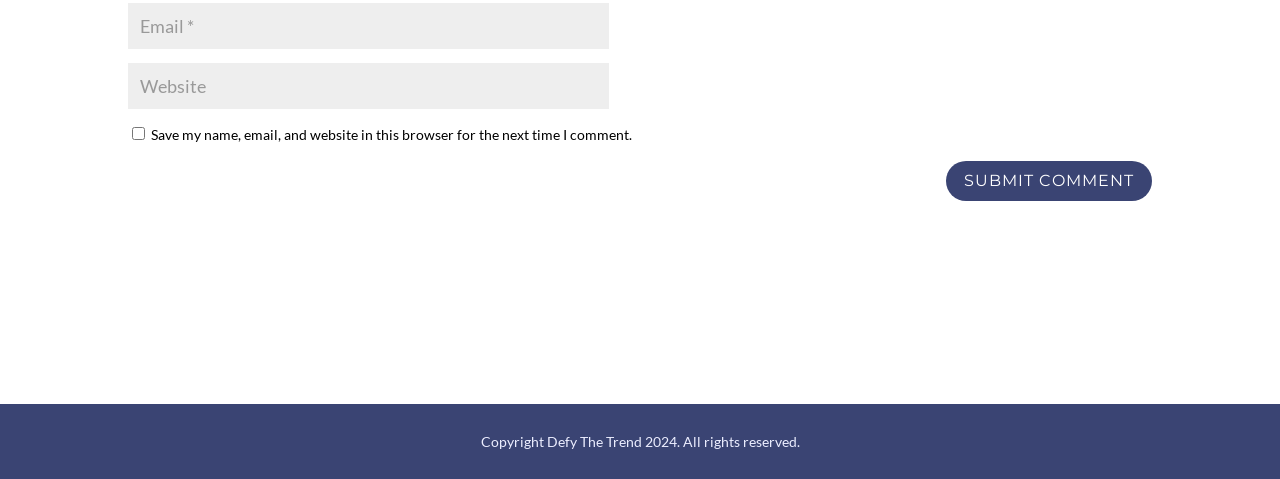Please locate the bounding box coordinates of the element's region that needs to be clicked to follow the instruction: "Submit a comment". The bounding box coordinates should be provided as four float numbers between 0 and 1, i.e., [left, top, right, bottom].

[0.739, 0.335, 0.9, 0.42]